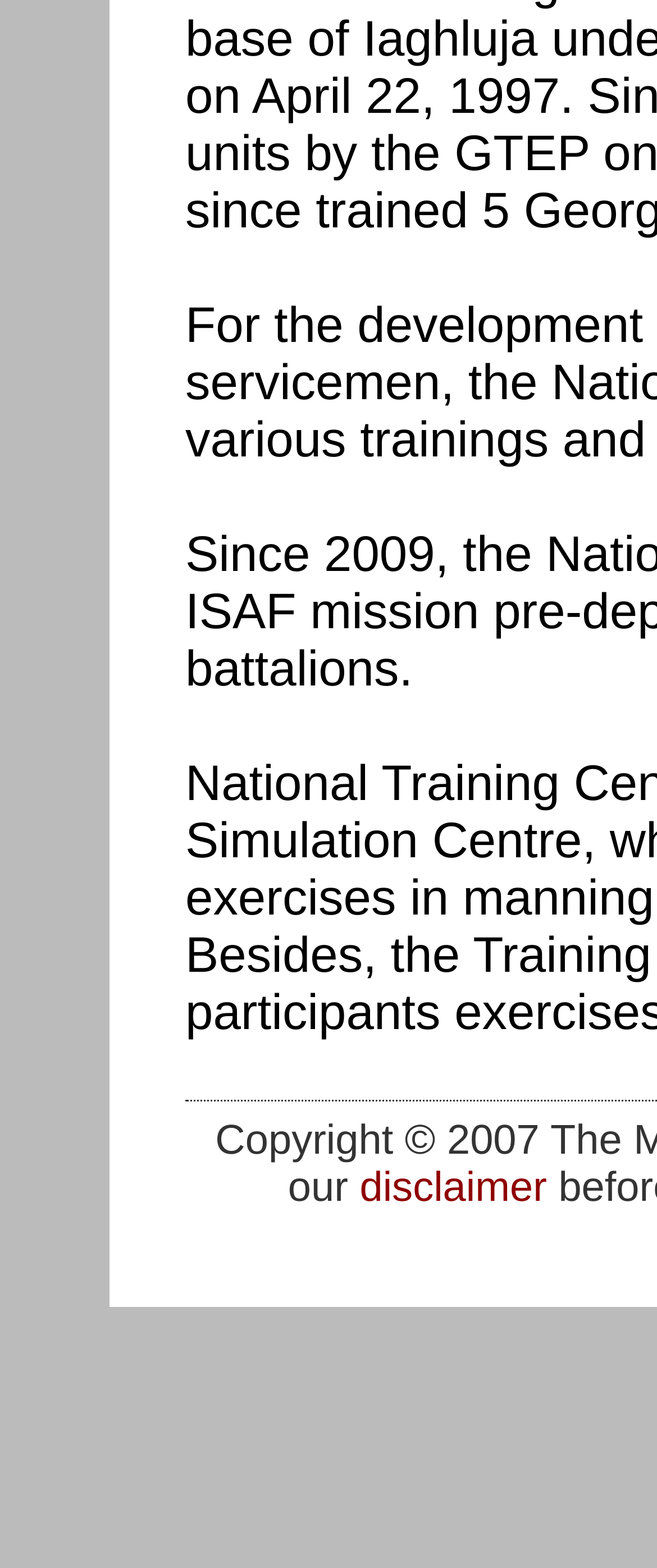Using the provided element description "disclaimer", determine the bounding box coordinates of the UI element.

[0.547, 0.743, 0.832, 0.772]